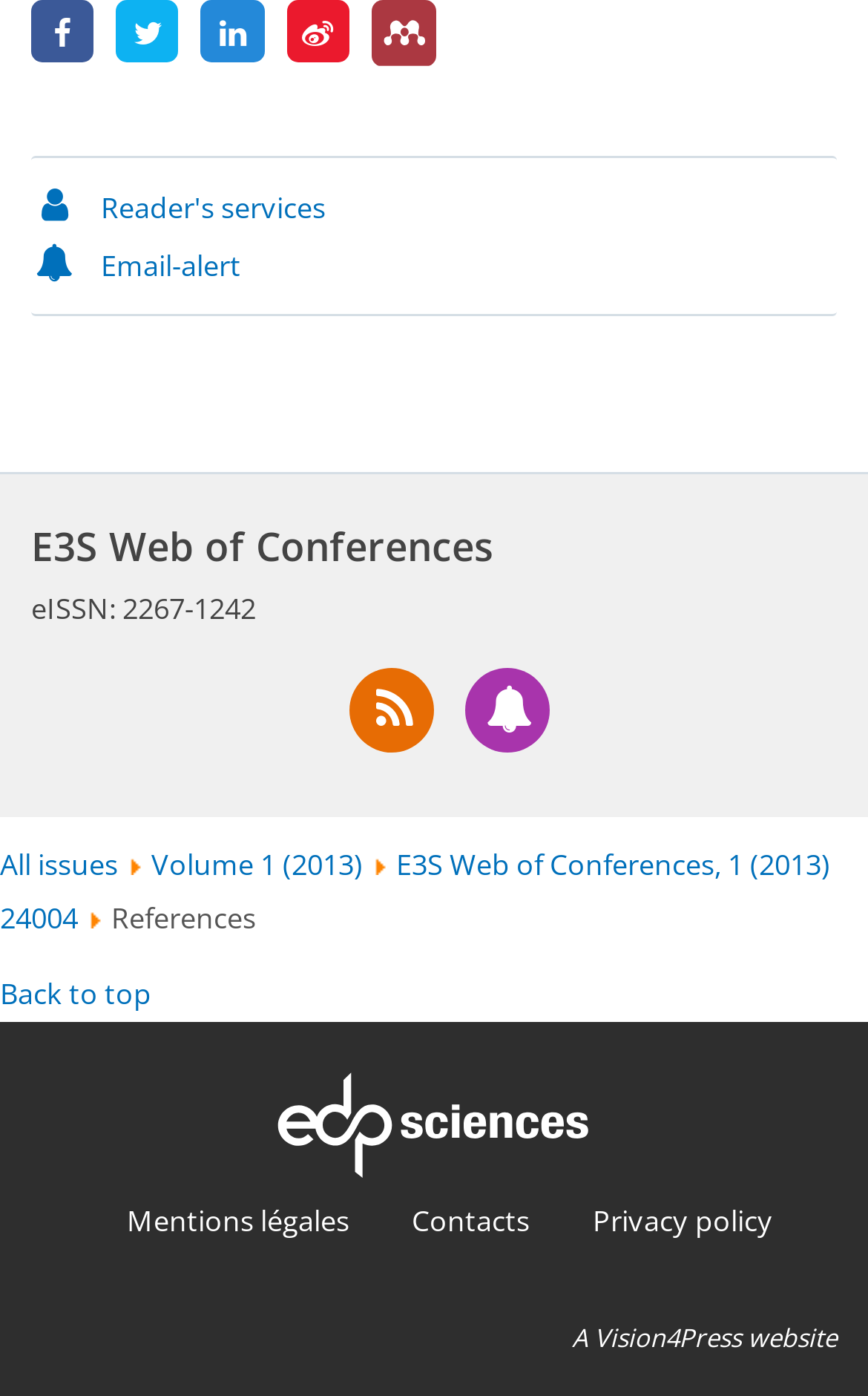Please identify the bounding box coordinates of where to click in order to follow the instruction: "Click on Mendeley".

[0.428, 0.025, 0.504, 0.054]